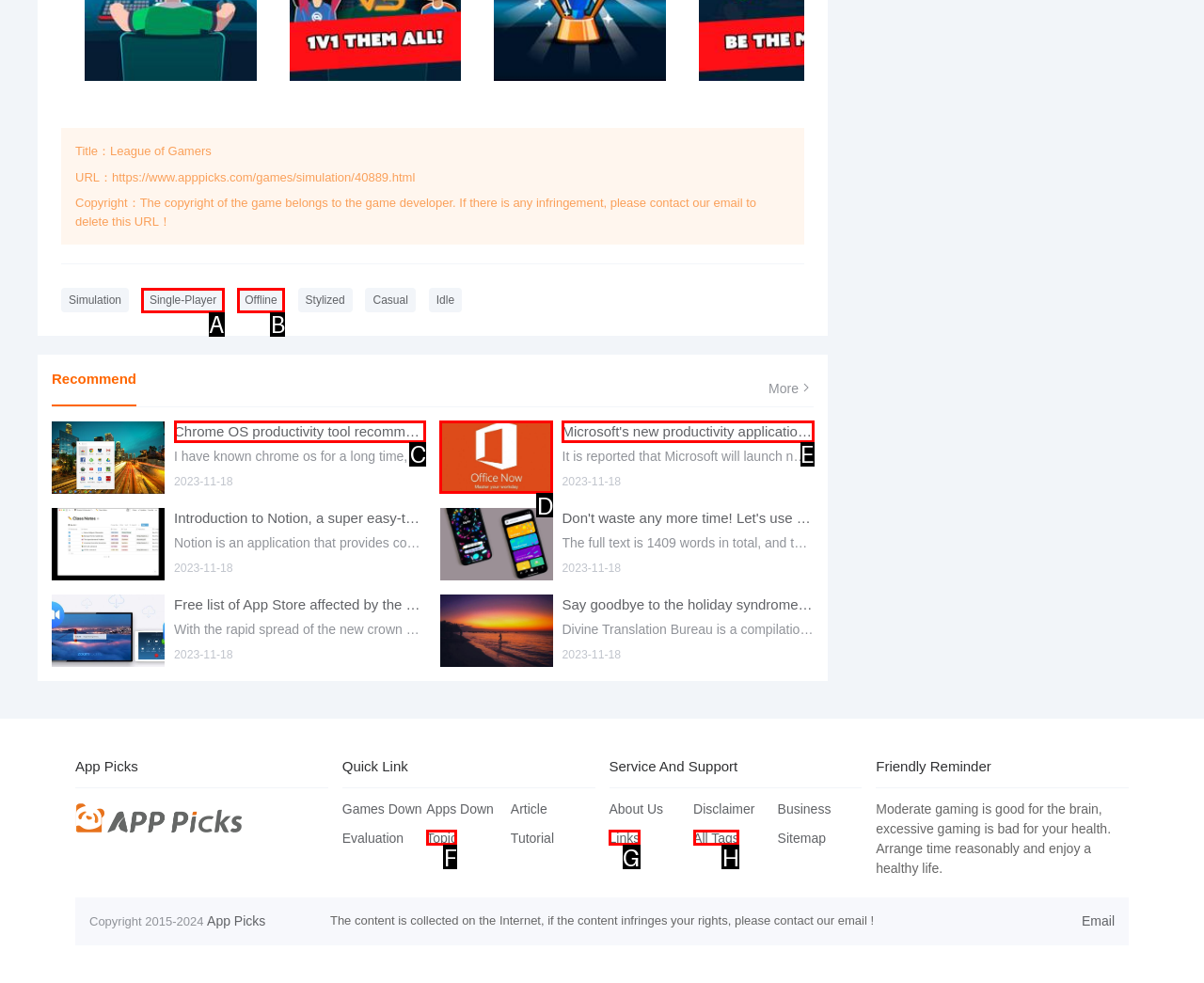Given the description: All Tags, identify the matching option. Answer with the corresponding letter.

H